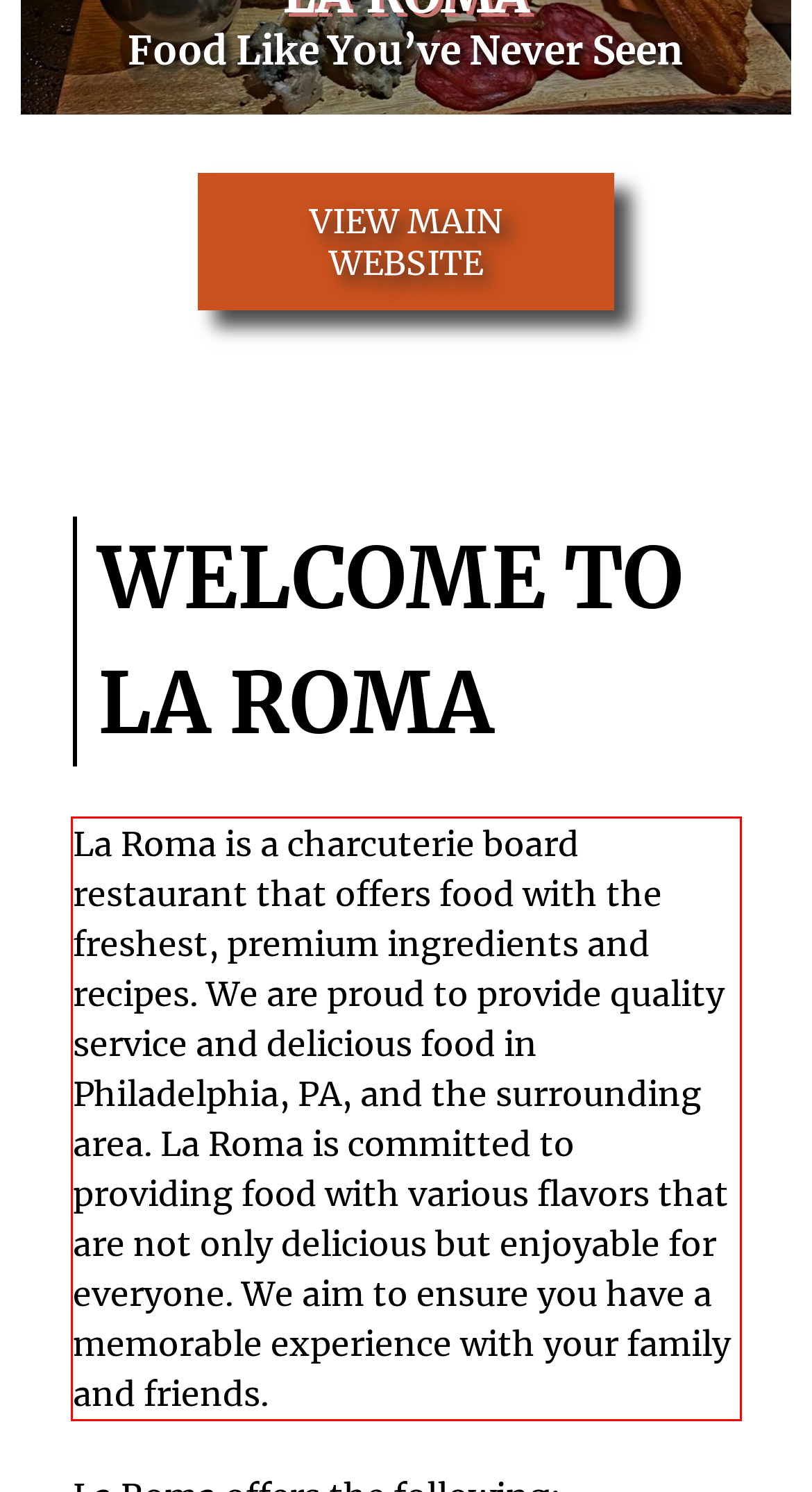You are provided with a screenshot of a webpage containing a red bounding box. Please extract the text enclosed by this red bounding box.

La Roma is a charcuterie board restaurant that offers food with the freshest, premium ingredients and recipes. We are proud to provide quality service and delicious food in Philadelphia, PA, and the surrounding area. La Roma is committed to providing food with various flavors that are not only delicious but enjoyable for everyone. We aim to ensure you have a memorable experience with your family and friends.